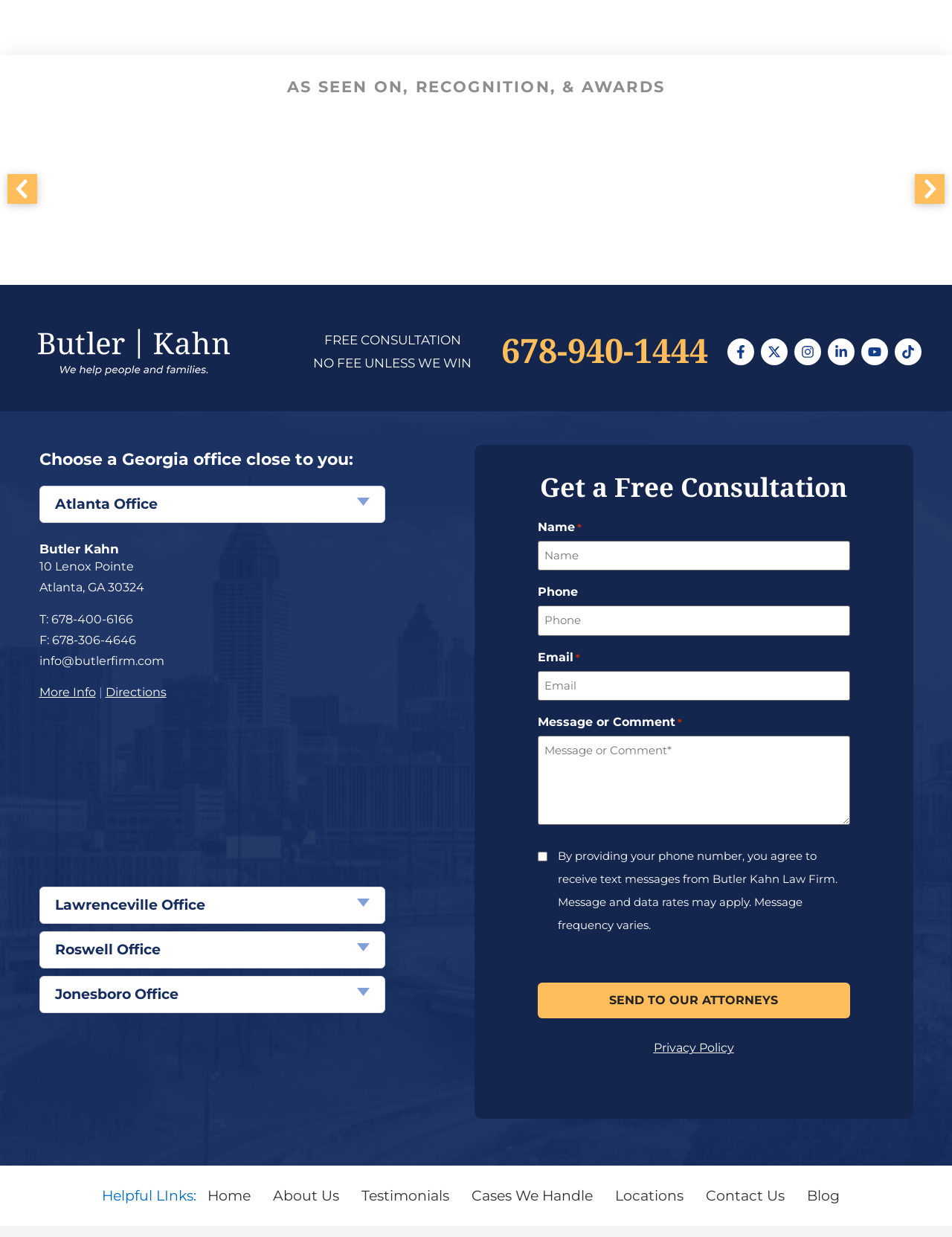Can you provide the bounding box coordinates for the element that should be clicked to implement the instruction: "Enter your name in the 'Name' field"?

[0.564, 0.437, 0.893, 0.461]